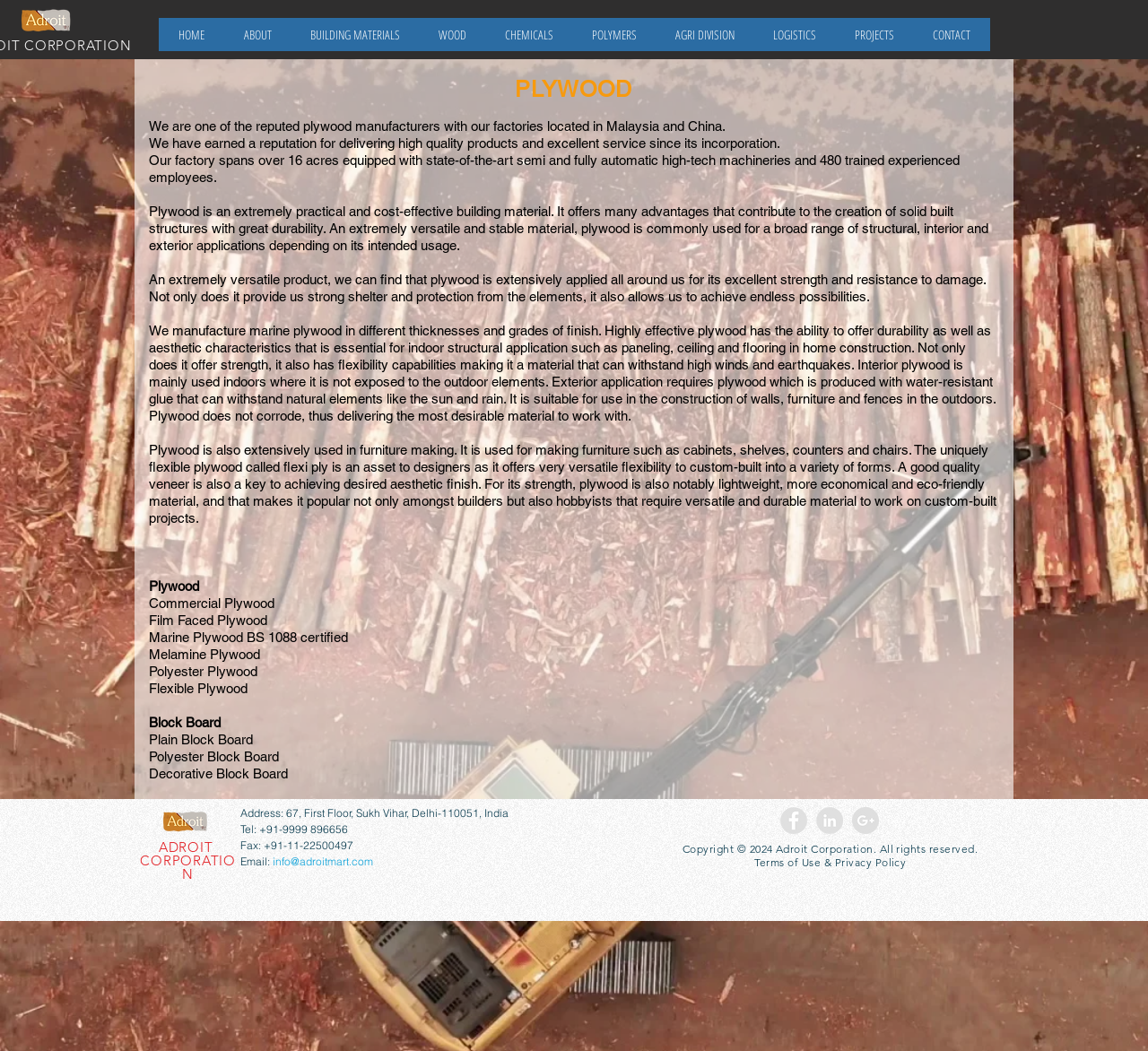Identify the bounding box coordinates for the element you need to click to achieve the following task: "Click CONTACT". Provide the bounding box coordinates as four float numbers between 0 and 1, in the form [left, top, right, bottom].

[0.796, 0.017, 0.862, 0.049]